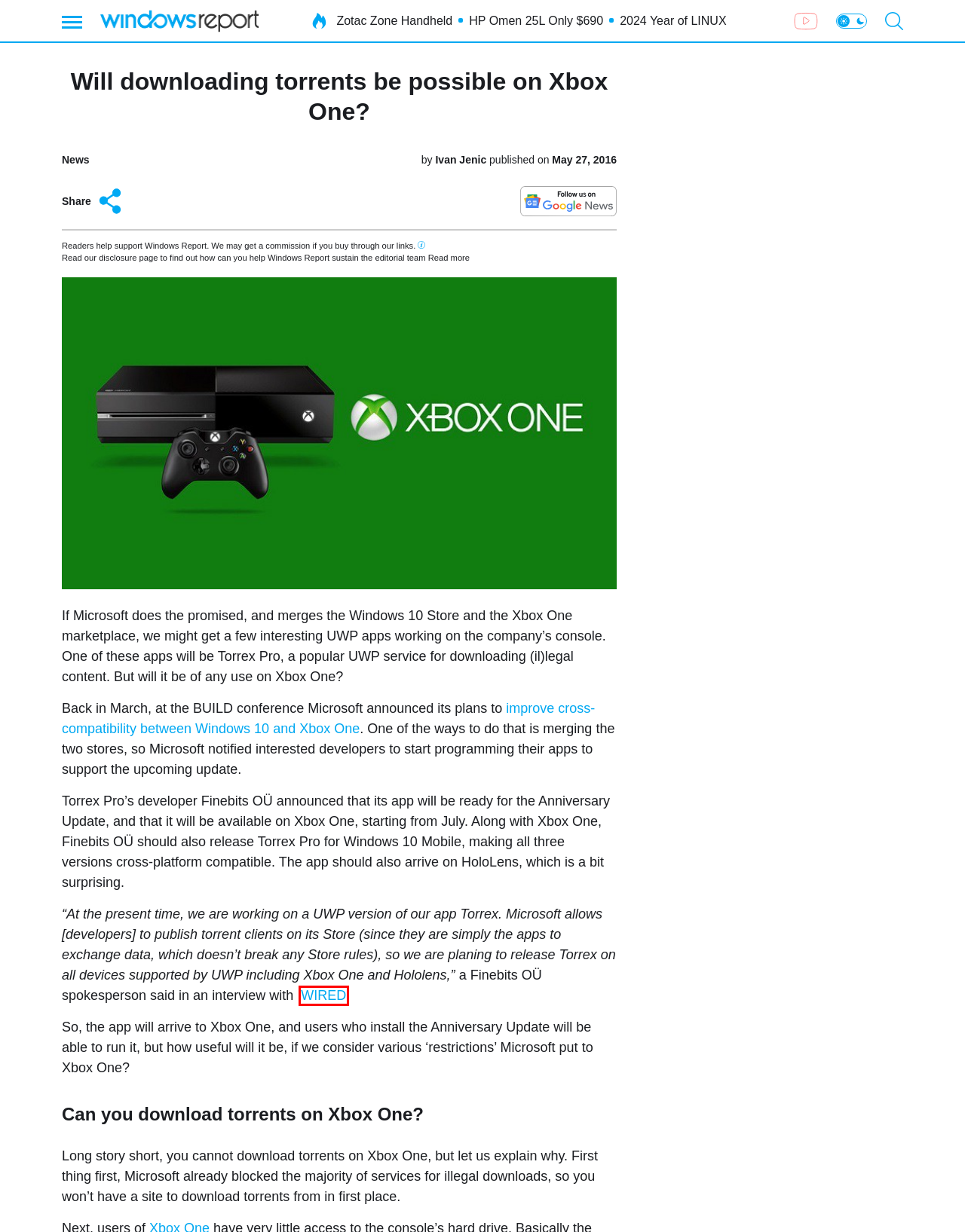Assess the screenshot of a webpage with a red bounding box and determine which webpage description most accurately matches the new page after clicking the element within the red box. Here are the options:
A. News •
B. 2024 is definitely the year of Linux, and you can't tell me otherwise
C. Microsoft to merge Windows 10 Insider and Xbox One Preview programs with the Anniversary Update
D. Xbox One is about to get a torrent client | WIRED
E. Windows Report - Your go-to source for PC tutorials
F. Watch out, Rog Ally! Zotac Zone announced and It packs a punch
G. Editorial disclosure
H. HP Omen 25L is an incredible gaming PC, now at only $690

D